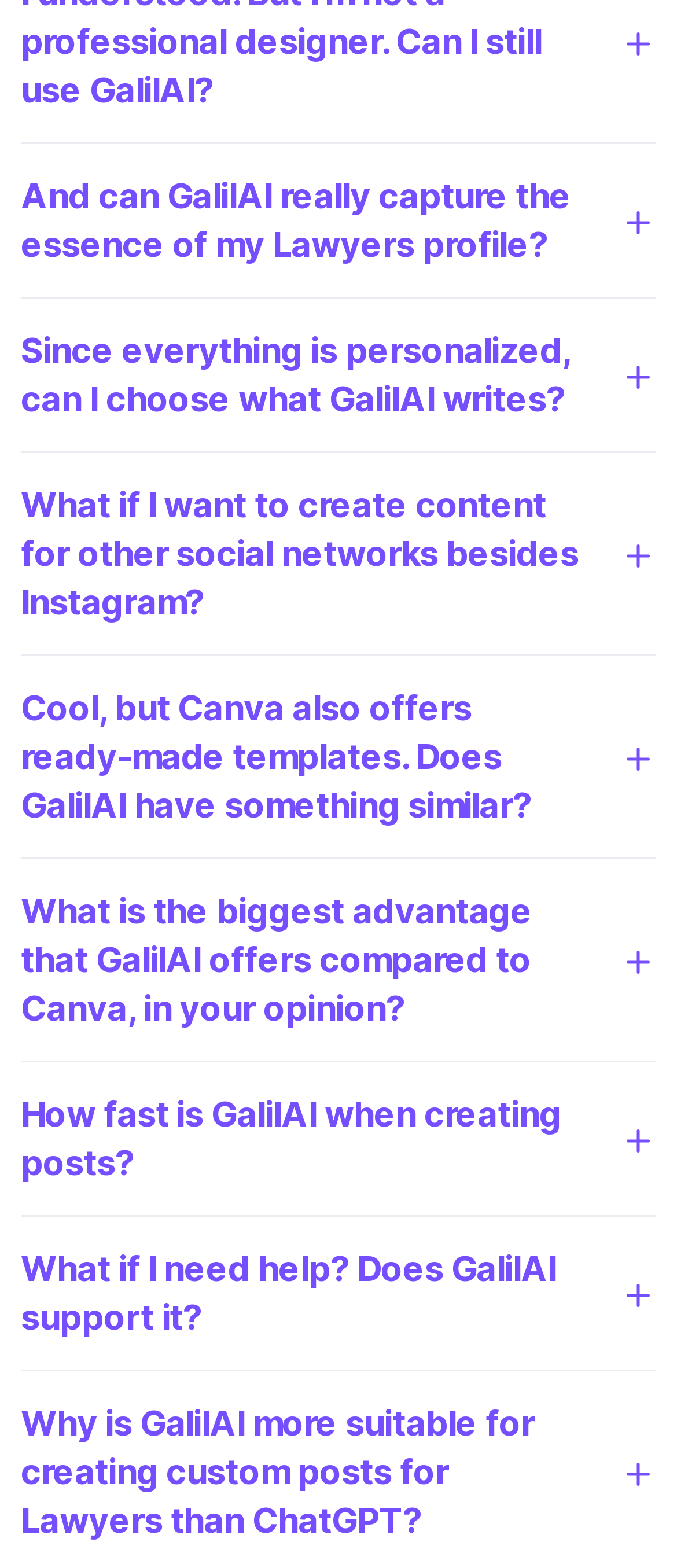Please identify the bounding box coordinates for the region that you need to click to follow this instruction: "View the FAQ about GalilAI's advantage over Canva".

[0.031, 0.566, 0.969, 0.659]